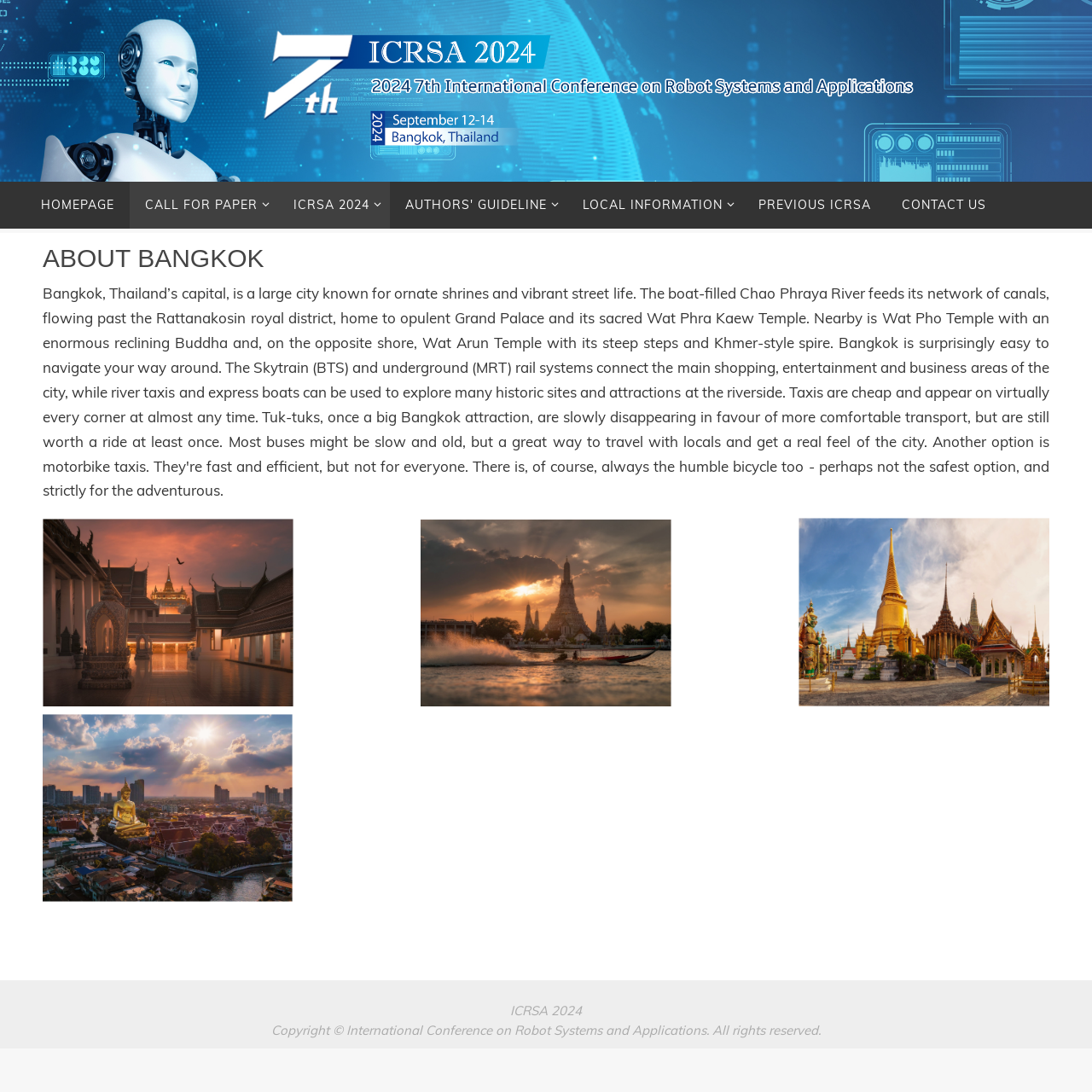Use one word or a short phrase to answer the question provided: 
What is the first menu item?

HOMEPAGE